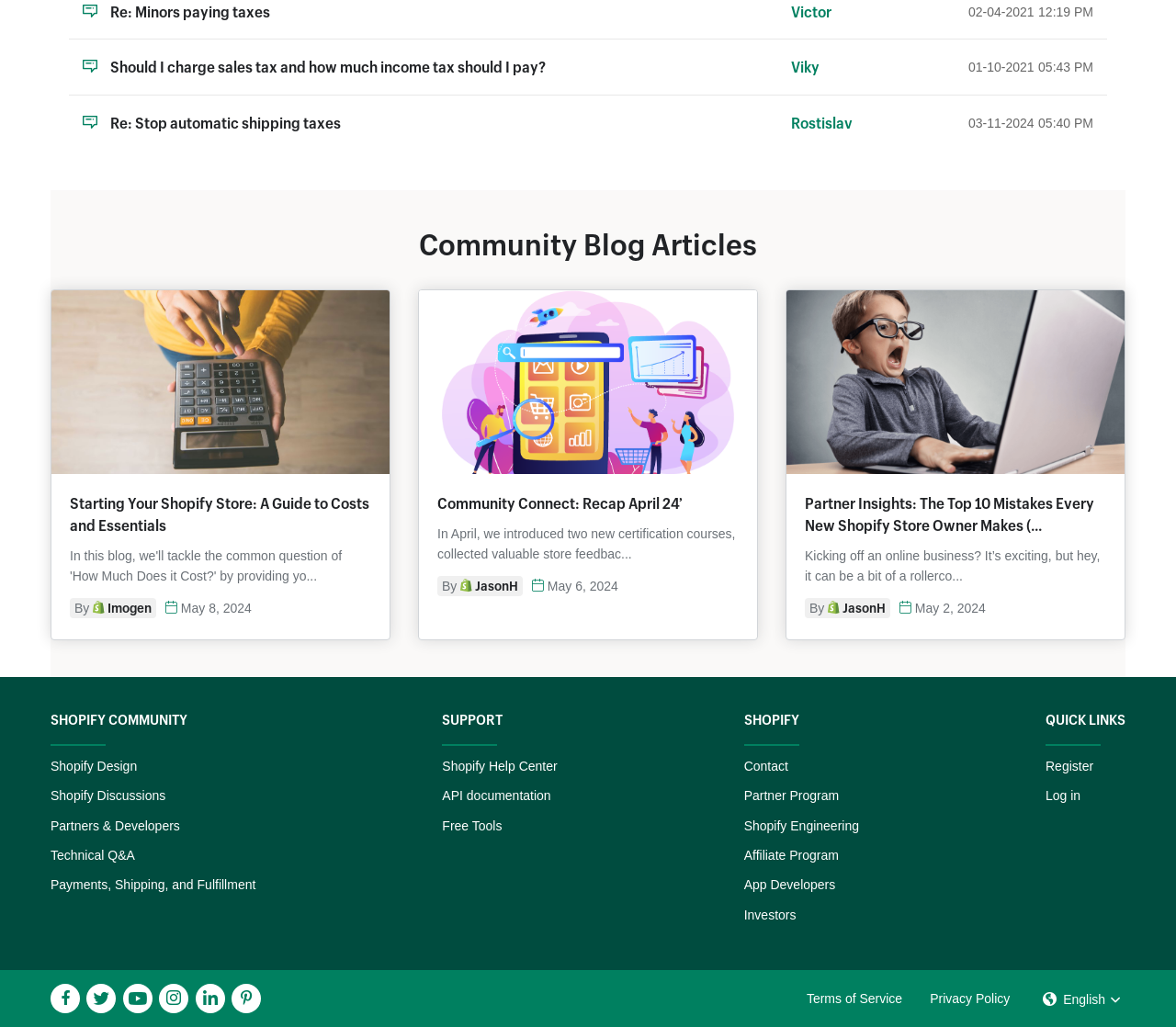What is the language of the website?
Look at the image and respond with a one-word or short phrase answer.

English